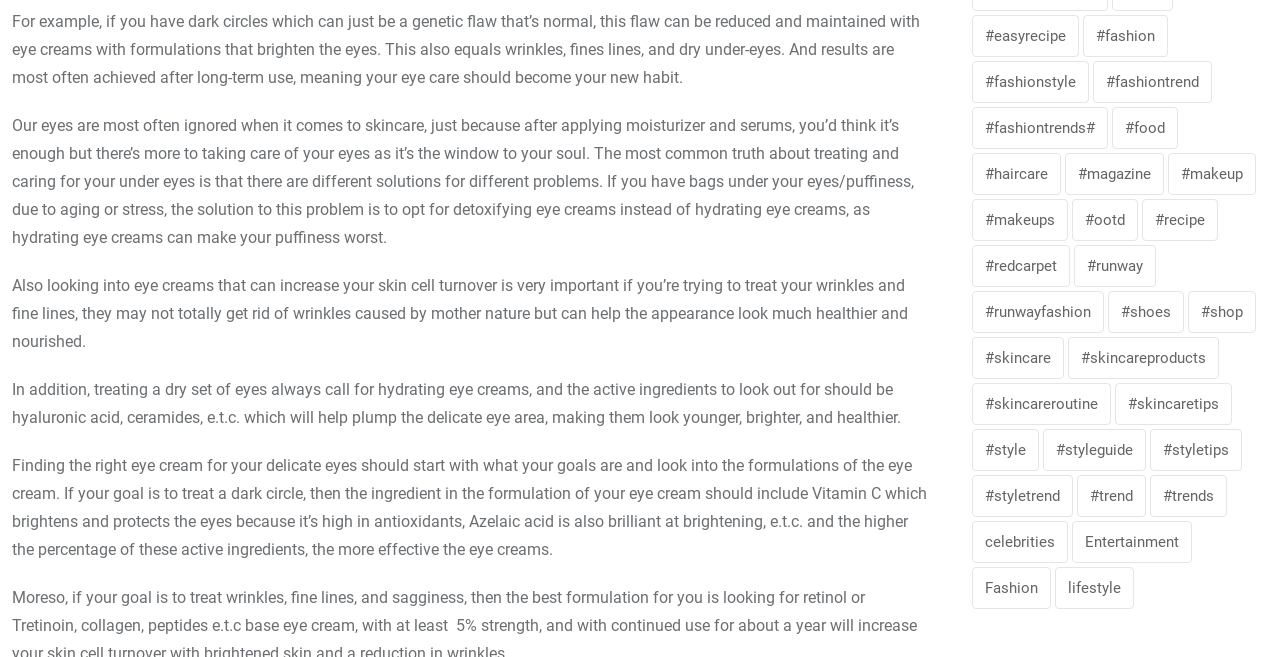What is the purpose of using eye creams with formulations that brighten the eyes?
Please ensure your answer to the question is detailed and covers all necessary aspects.

According to the text on the webpage, using eye creams with formulations that brighten the eyes can help reduce dark circles, which are a common skin concern. This is because the ingredients in these eye creams, such as Vitamin C, have antioxidant properties that can help brighten and protect the eyes.